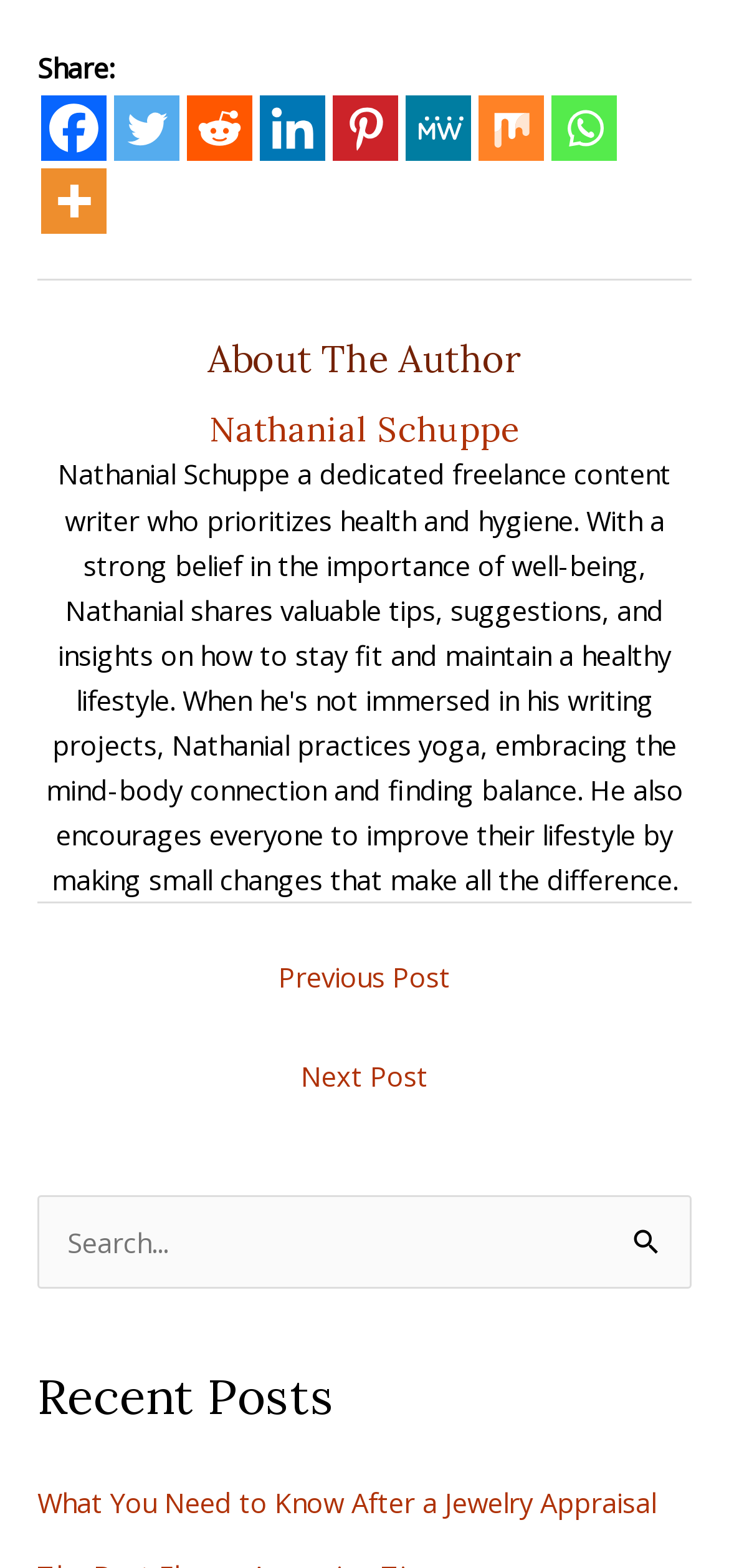What is the title of the previous post?
Please ensure your answer to the question is detailed and covers all necessary aspects.

I looked at the post navigation section and found a link 'Previous Post', but the title of the previous post is not provided.